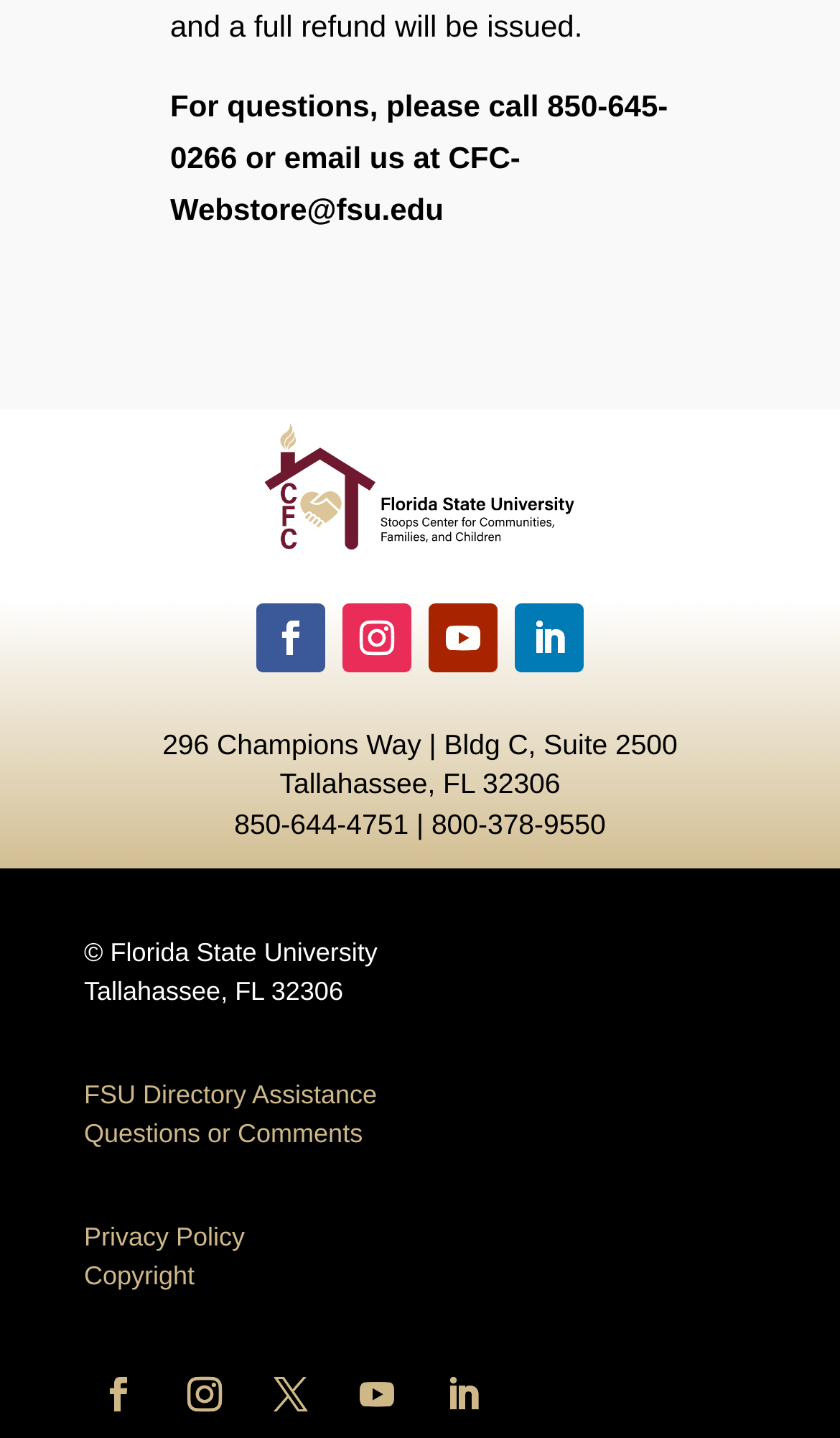Please identify the coordinates of the bounding box that should be clicked to fulfill this instruction: "view privacy policy".

[0.1, 0.849, 0.292, 0.87]